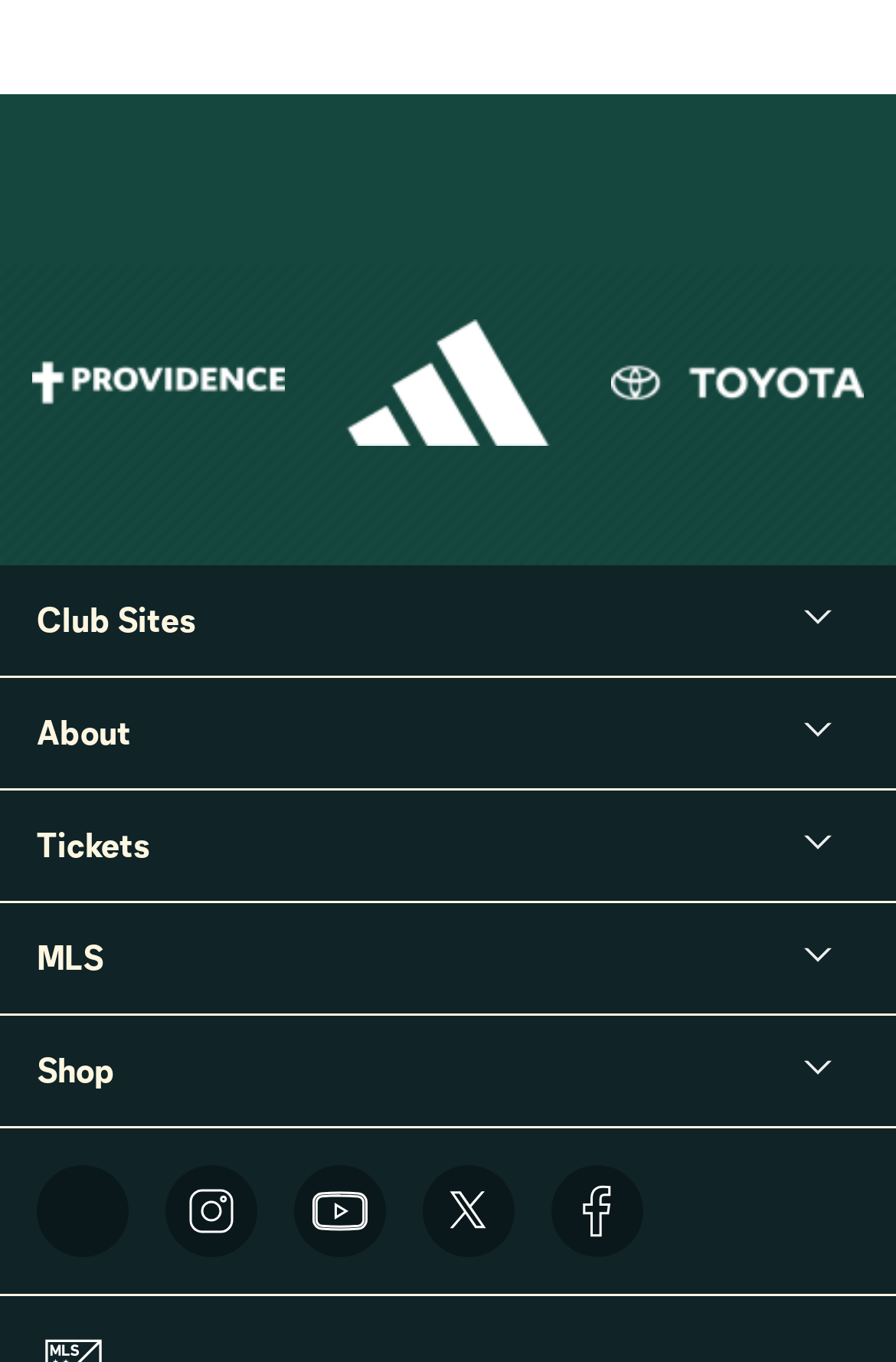Can you provide the bounding box coordinates for the element that should be clicked to implement the instruction: "Check out AIDA64 Extreme"?

None